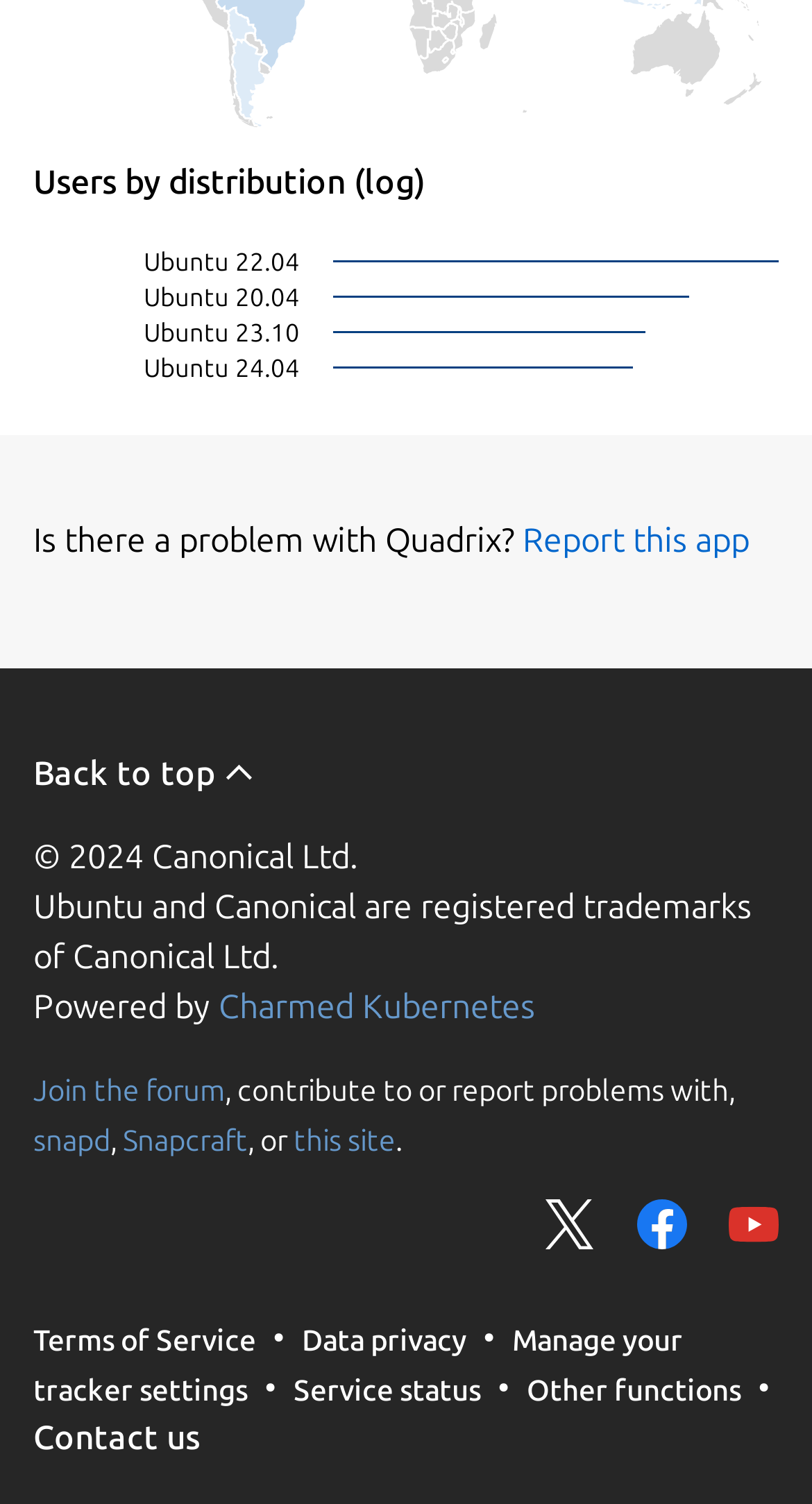Point out the bounding box coordinates of the section to click in order to follow this instruction: "Report this app".

[0.644, 0.346, 0.923, 0.371]